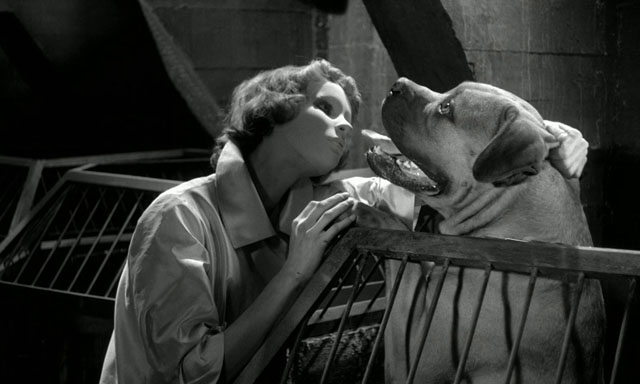What is the dog's demeanor?
Could you answer the question in a detailed manner, providing as much information as possible?

The caption describes the dog's mouth as 'slightly open in a friendly demeanor', indicating that the dog appears approachable and amicable.